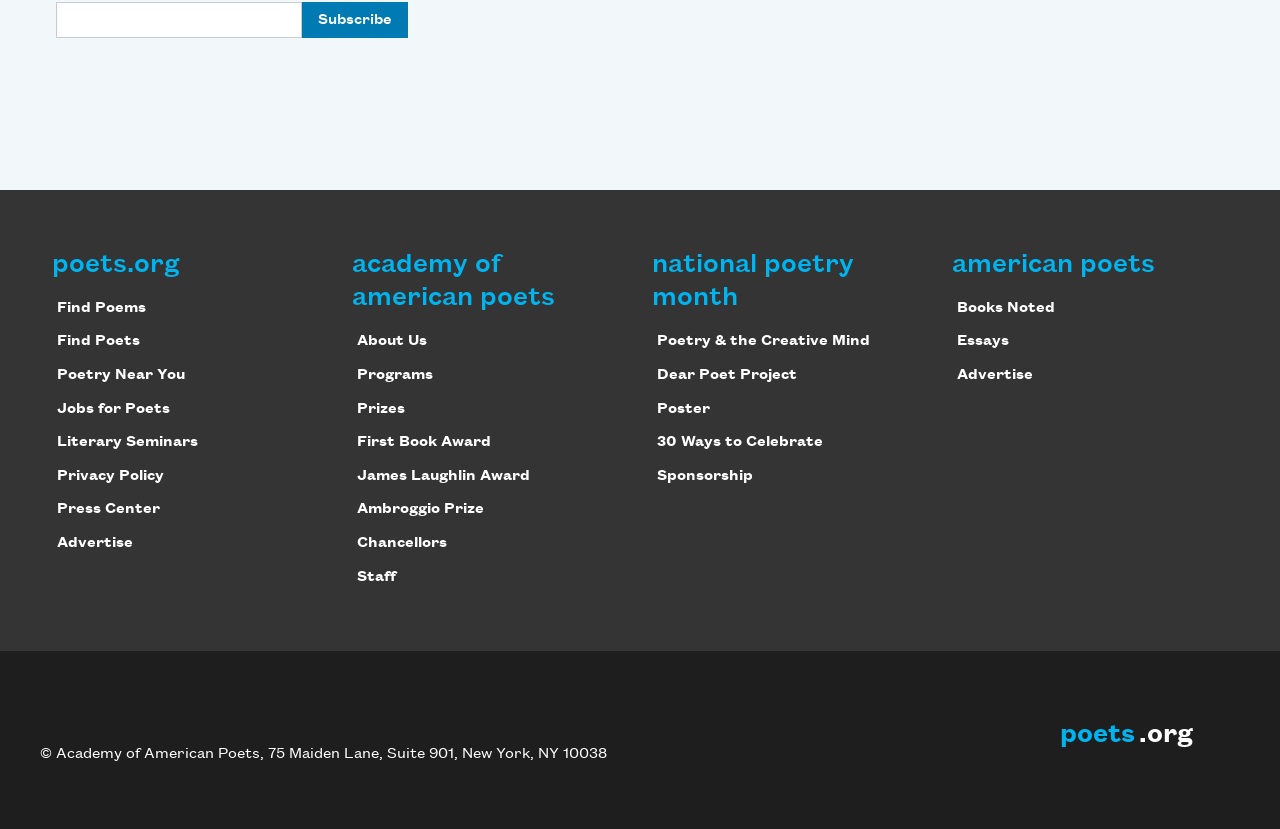What is the main topic of the webpage?
Provide an in-depth and detailed explanation in response to the question.

The webpage appears to be dedicated to poetry, with links to poetry-related topics, a subscription box for a poetry newsletter, and a footer section with links to poetry organizations and resources, indicating that the main topic of the webpage is poetry.